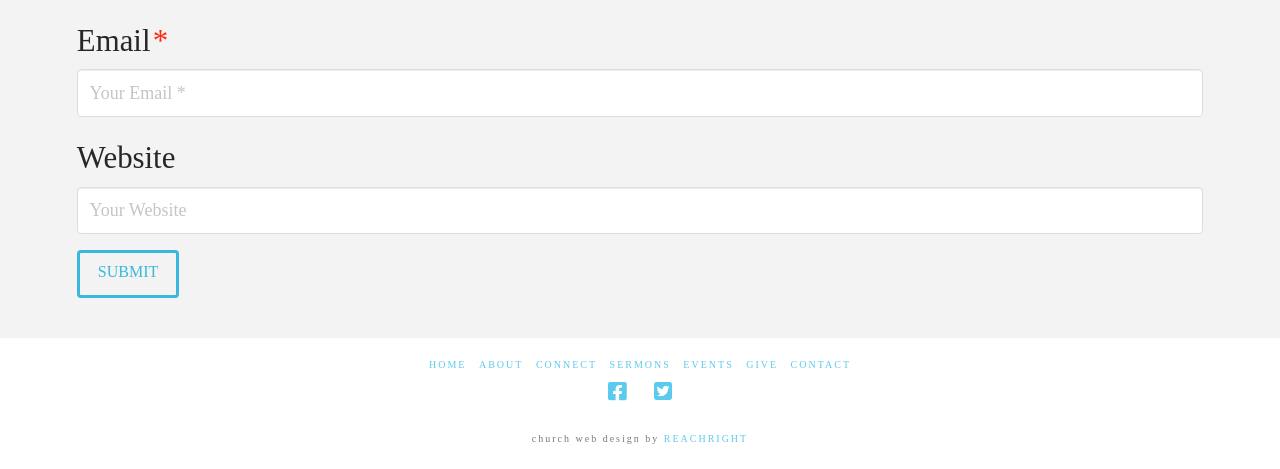What is the purpose of the 'Email' textbox?
Answer the question with detailed information derived from the image.

The 'Email' textbox is required and has a label 'Email *', indicating that it is a necessary field to input an email address, likely for contact or subscription purposes.